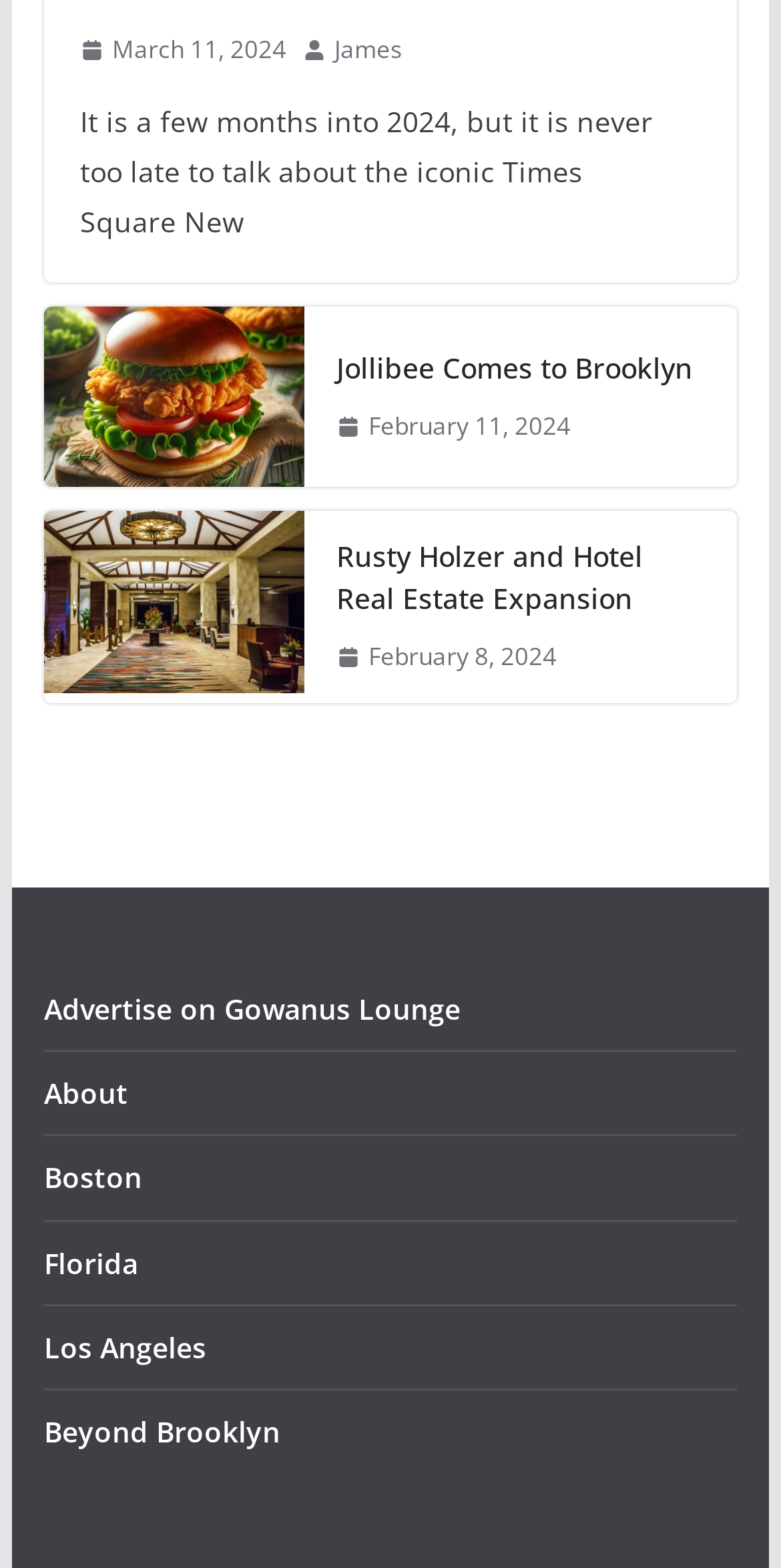What is the topic of the article with the image 'Jollibee Comes to Brooklyn'?
Respond to the question with a single word or phrase according to the image.

Jollibee Comes to Brooklyn